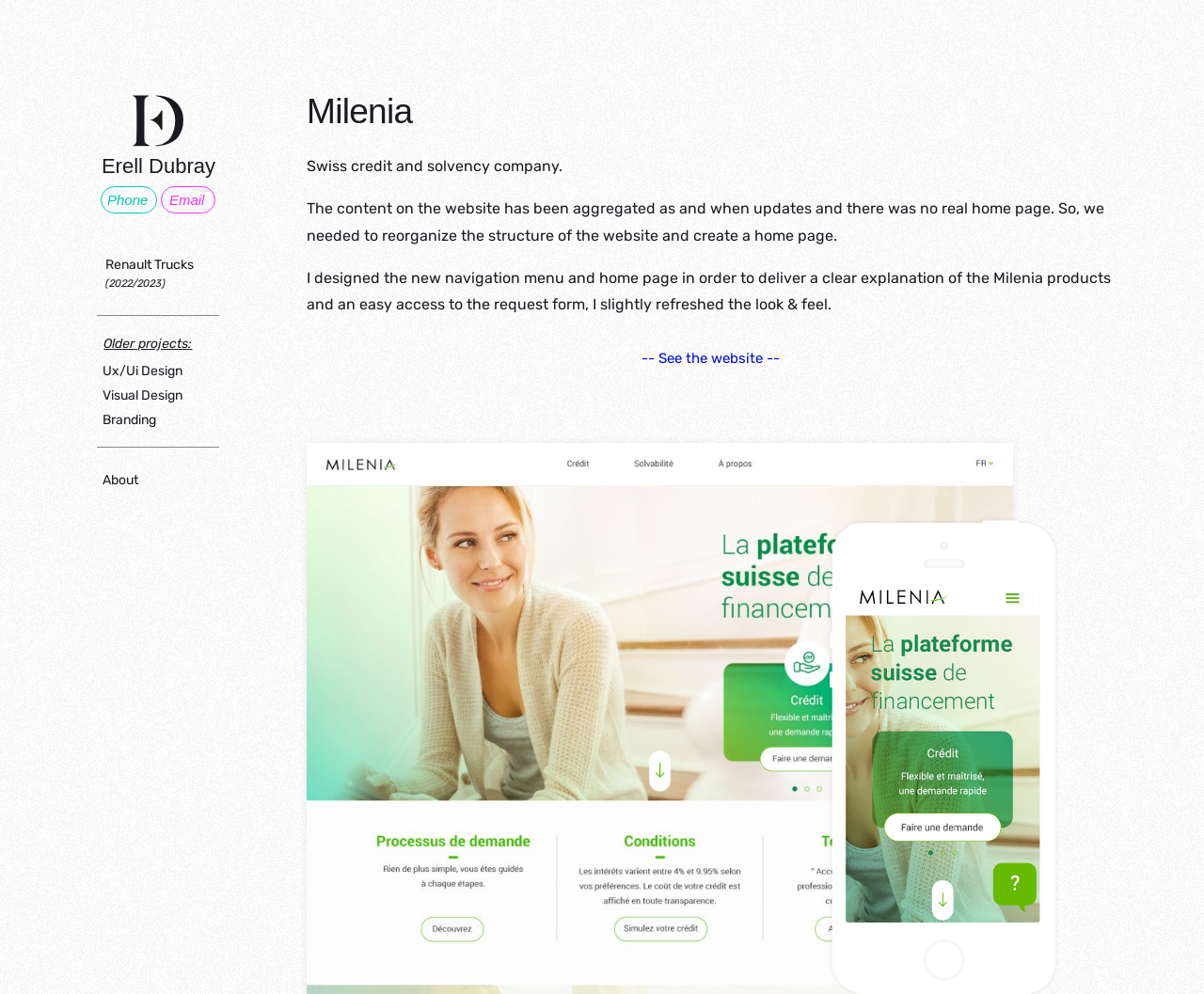Specify the bounding box coordinates of the area to click in order to follow the given instruction: "Call the phone number."

[0.083, 0.187, 0.131, 0.215]